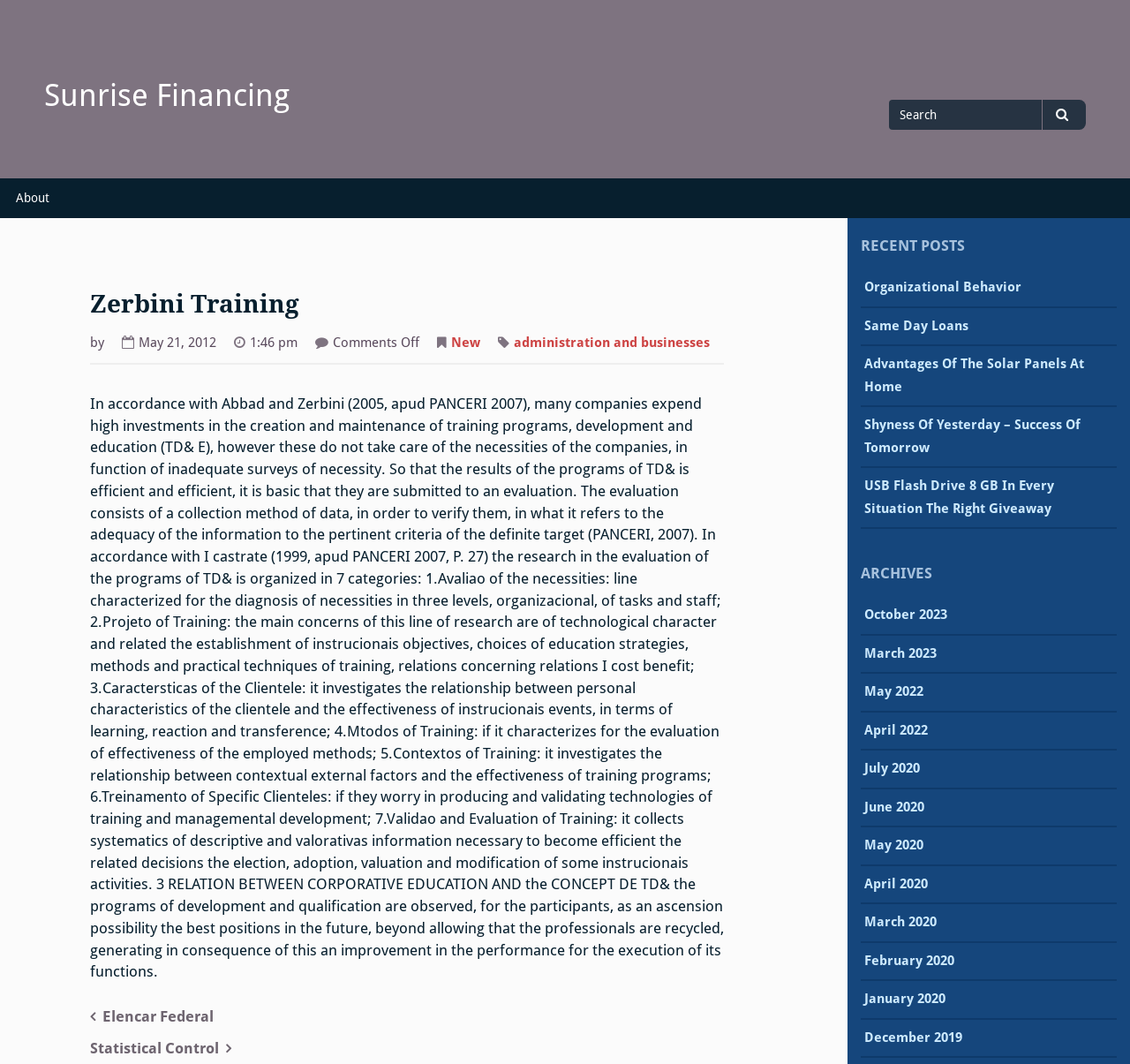Predict the bounding box coordinates of the area that should be clicked to accomplish the following instruction: "Read the article". The bounding box coordinates should consist of four float numbers between 0 and 1, i.e., [left, top, right, bottom].

[0.08, 0.269, 0.64, 0.945]